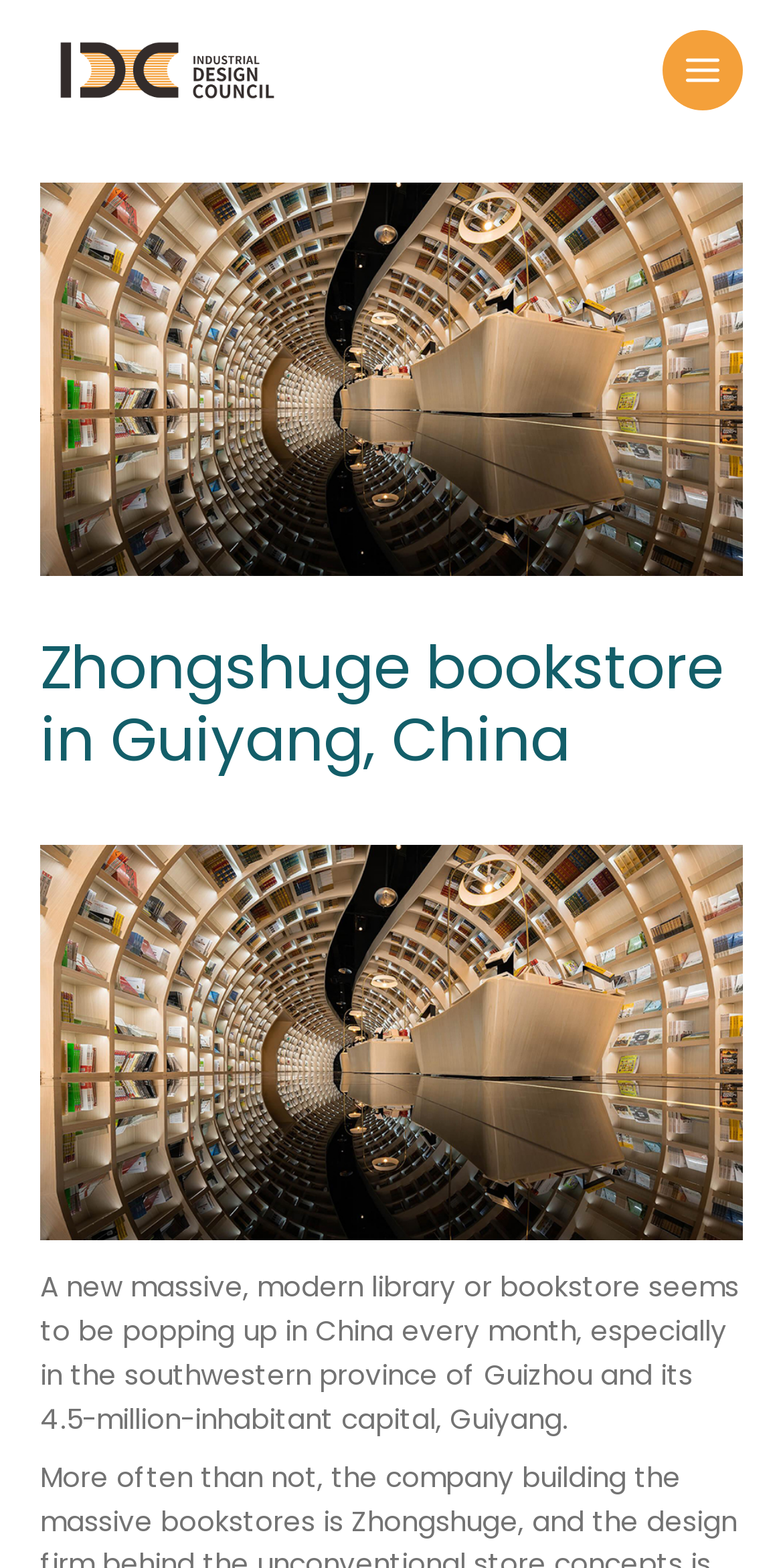What is the capital of the province where the bookstore is located?
Please respond to the question with as much detail as possible.

The text element describes the location of the bookstore, stating that it is in the southwestern province of Guizhou and its 4.5-million-inhabitant capital, Guiyang.